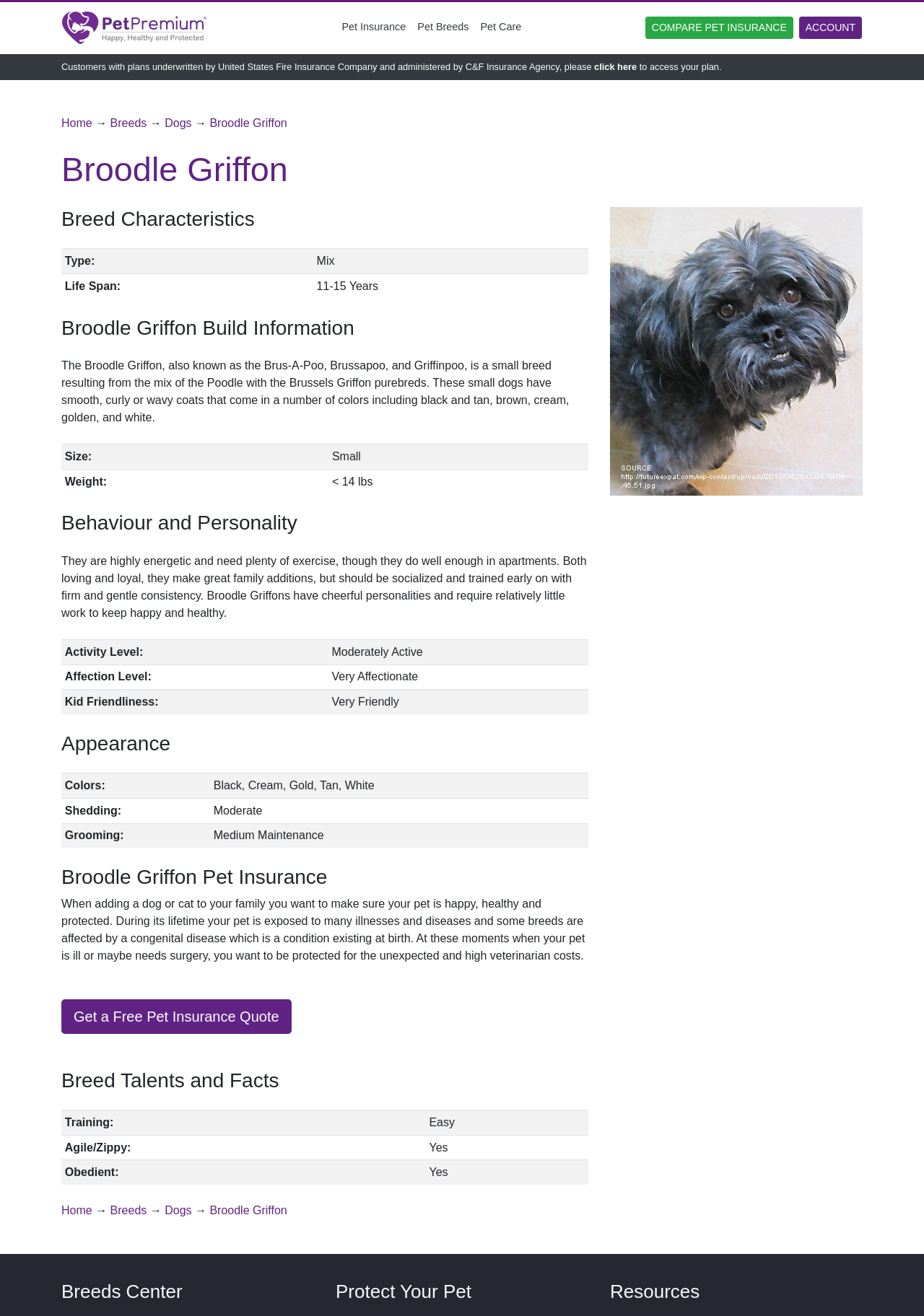Deliver a detailed narrative of the webpage's visual and textual elements.

This webpage is about the Broodle Griffon dog breed. At the top, there is a navigation menu with links to PetPremium, Pet Insurance, Pet Breeds, Pet Care, Compare Pet Insurance, and Account. Below the navigation menu, there is a main content area that displays information about the Broodle Griffon breed.

On the left side of the main content area, there is a breadcrumb navigation showing the path "Home → Breeds → Dogs → Broodle Griffon". Below the breadcrumb navigation, there is a heading that reads "Broodle Griffon" and a subheading that displays the date "March 13, 2014". Next to the subheading, there is a small image of a clock.

To the right of the breadcrumb navigation, there is a large image of a Broodle Griffon dog. Below the image, there is a section titled "Breed Characteristics" that displays a table with information about the breed's type, life span, and other characteristics.

Further down the page, there are sections titled "Broodle Griffon Build Information", "Behaviour and Personality", "Appearance", and "Broodle Griffon Pet Insurance". Each section contains a table or paragraph with information about the breed's build, personality, appearance, and pet insurance.

The "Broodle Griffon Build Information" section displays a table with information about the breed's size, weight, and other physical characteristics. The "Behaviour and Personality" section describes the breed's energetic and loyal nature, and the need for socialization and training. The "Appearance" section displays a table with information about the breed's colors, shedding, and grooming needs.

The "Broodle Griffon Pet Insurance" section discusses the importance of pet insurance and provides a link to get a free pet insurance quote. Finally, the "Breed Talents and Facts" section displays a table with information about the breed's training, agility, and other talents.

Overall, this webpage provides a comprehensive overview of the Broodle Griffon dog breed, including its characteristics, personality, appearance, and pet insurance needs.